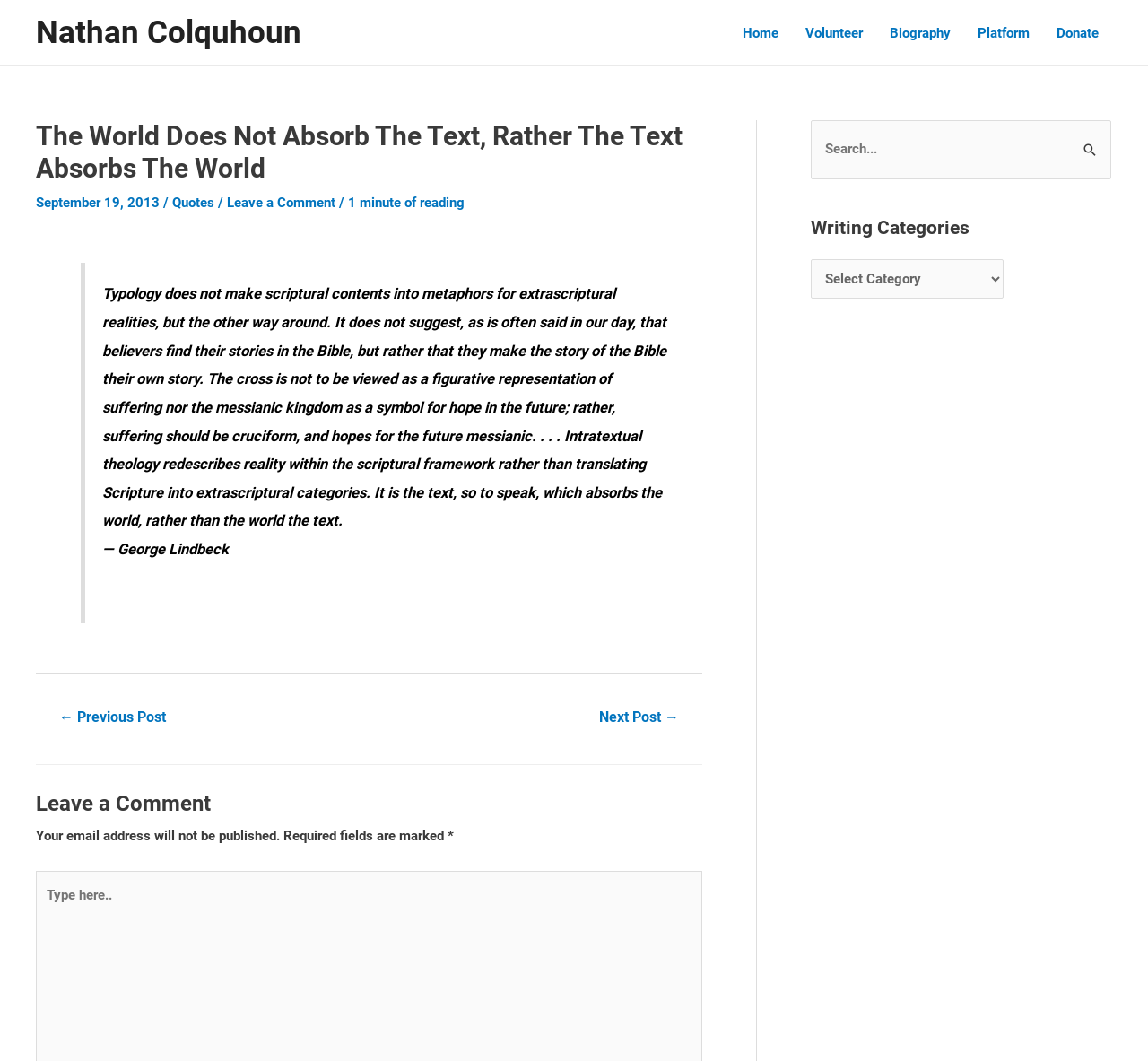Identify the bounding box coordinates for the UI element described by the following text: "Nathan Colquhoun". Provide the coordinates as four float numbers between 0 and 1, in the format [left, top, right, bottom].

[0.031, 0.014, 0.262, 0.048]